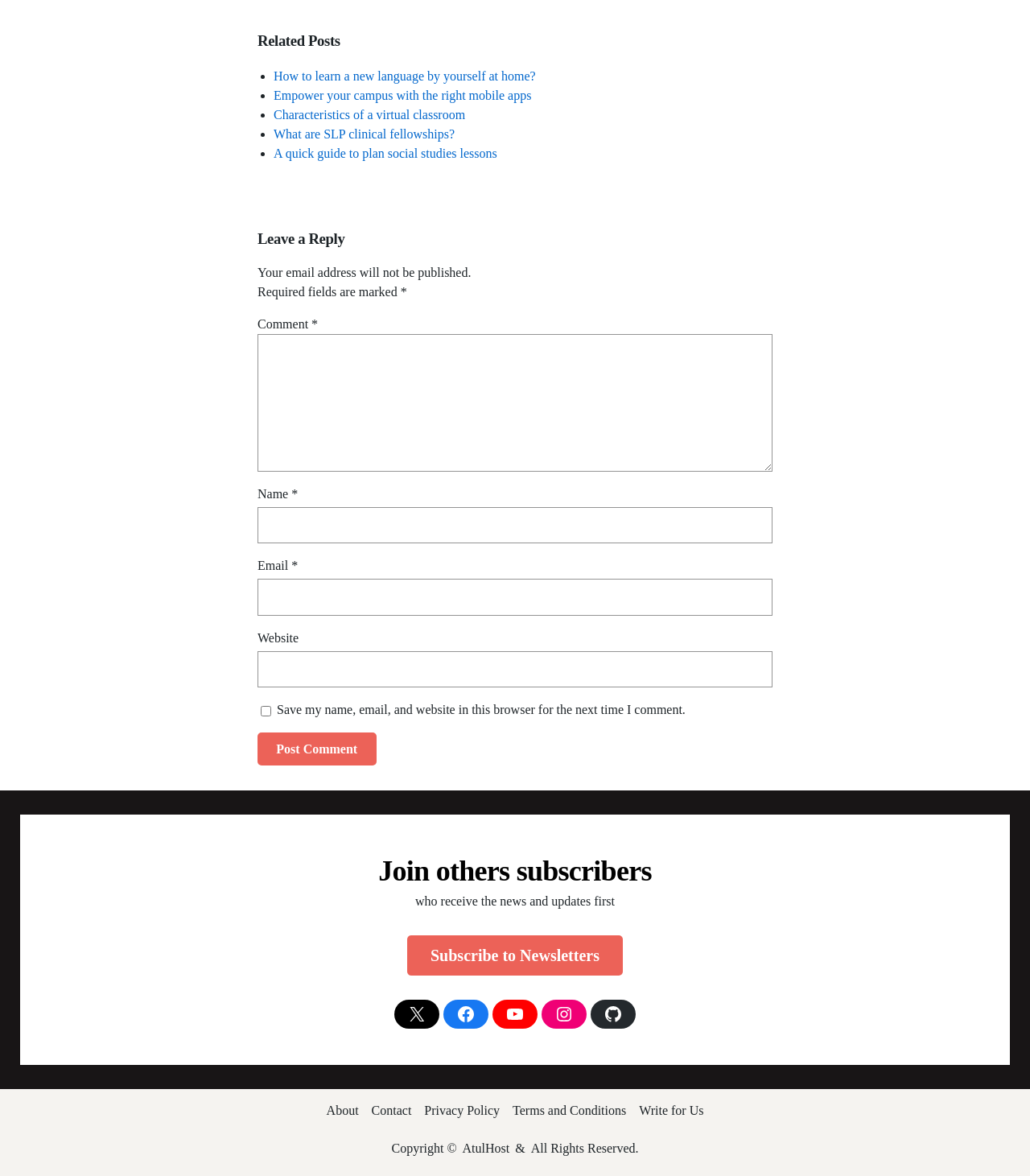What is the purpose of the checkbox in the 'Leave a Reply' section?
Based on the image, answer the question with as much detail as possible.

The checkbox in the 'Leave a Reply' section is labeled 'Save my name, email, and website in this browser for the next time I comment.' This suggests that the purpose of the checkbox is to allow users to save their information for future comments, so they don't have to re-enter it every time.